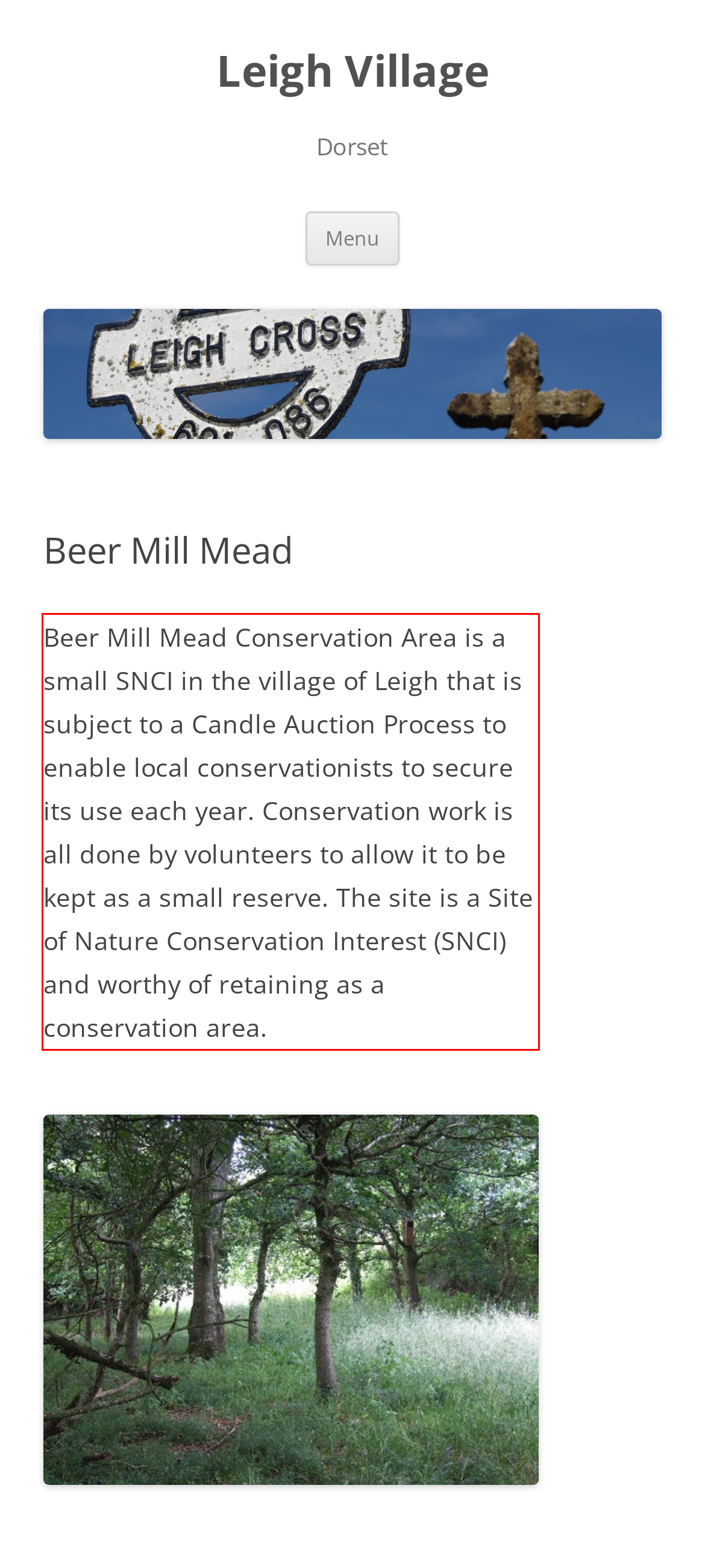Given a webpage screenshot with a red bounding box, perform OCR to read and deliver the text enclosed by the red bounding box.

Beer Mill Mead Conservation Area is a small SNCI in the village of Leigh that is subject to a Candle Auction Process to enable local conservationists to secure its use each year. Conservation work is all done by volunteers to allow it to be kept as a small reserve. The site is a Site of Nature Conservation Interest (SNCI) and worthy of retaining as a conservation area.